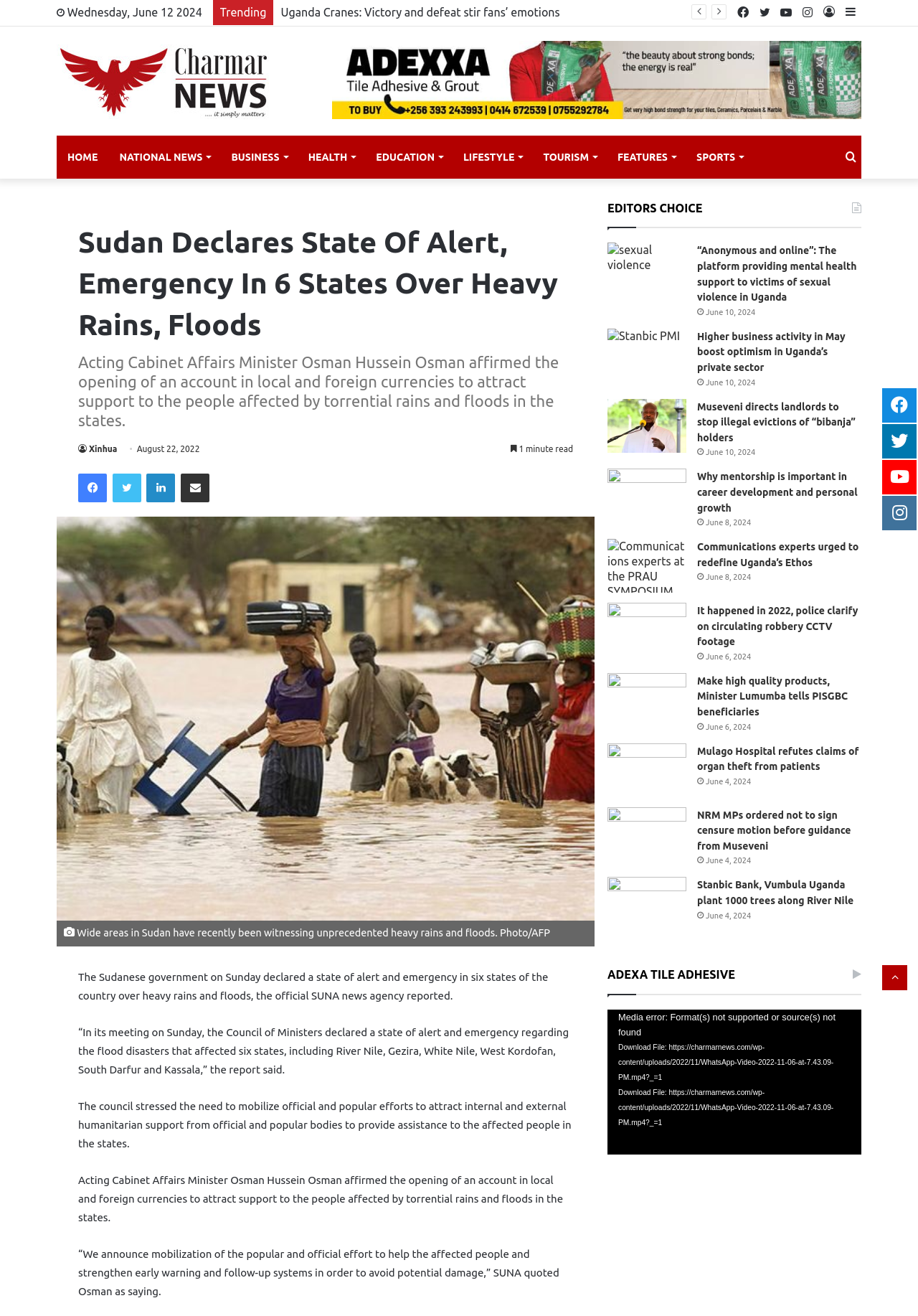Could you highlight the region that needs to be clicked to execute the instruction: "Read the news about Sudan declaring a state of alert"?

[0.085, 0.168, 0.624, 0.262]